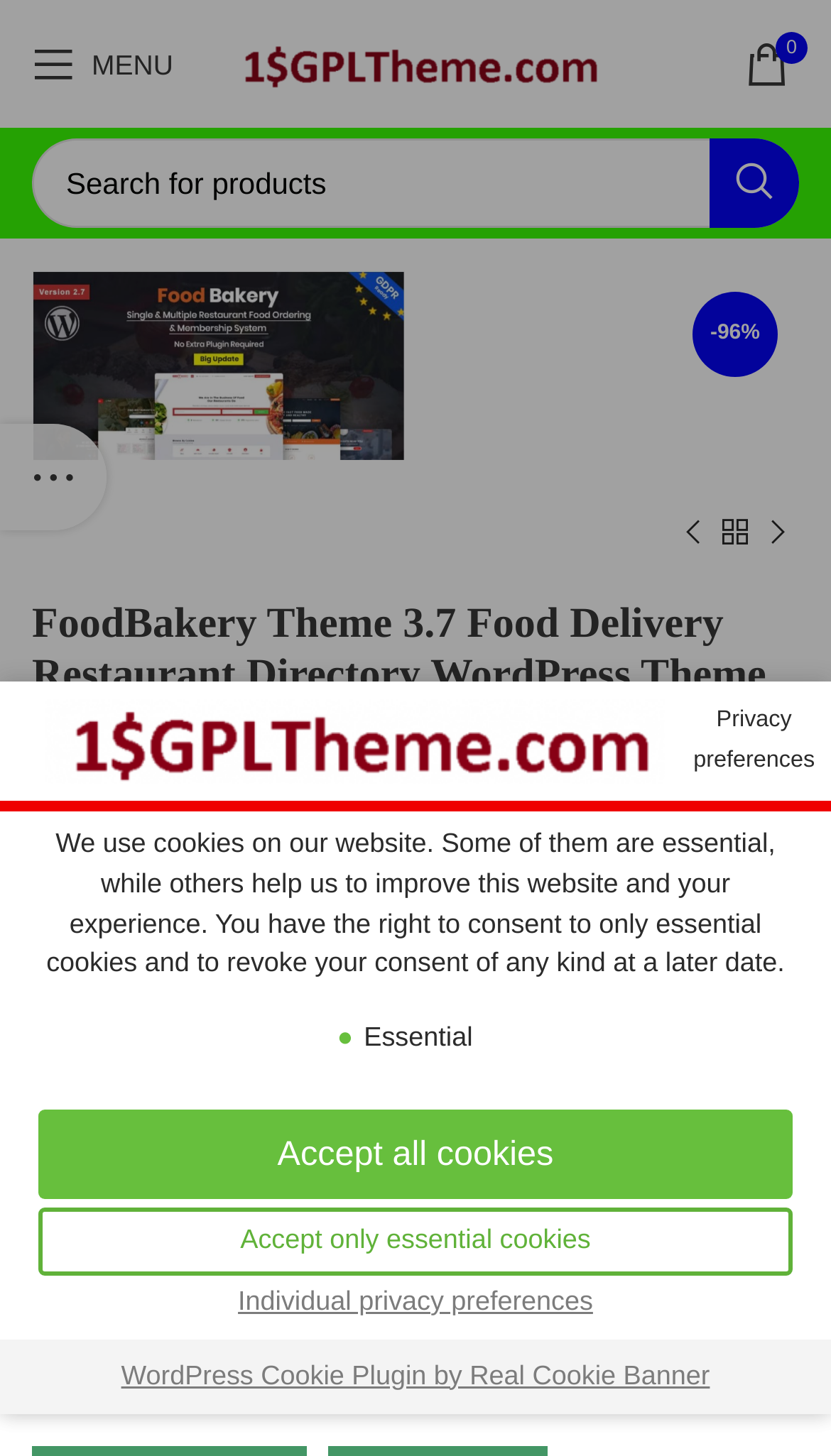What type of system package is FoodBakery Theme?
Please use the visual content to give a single word or phrase answer.

Complete and customized